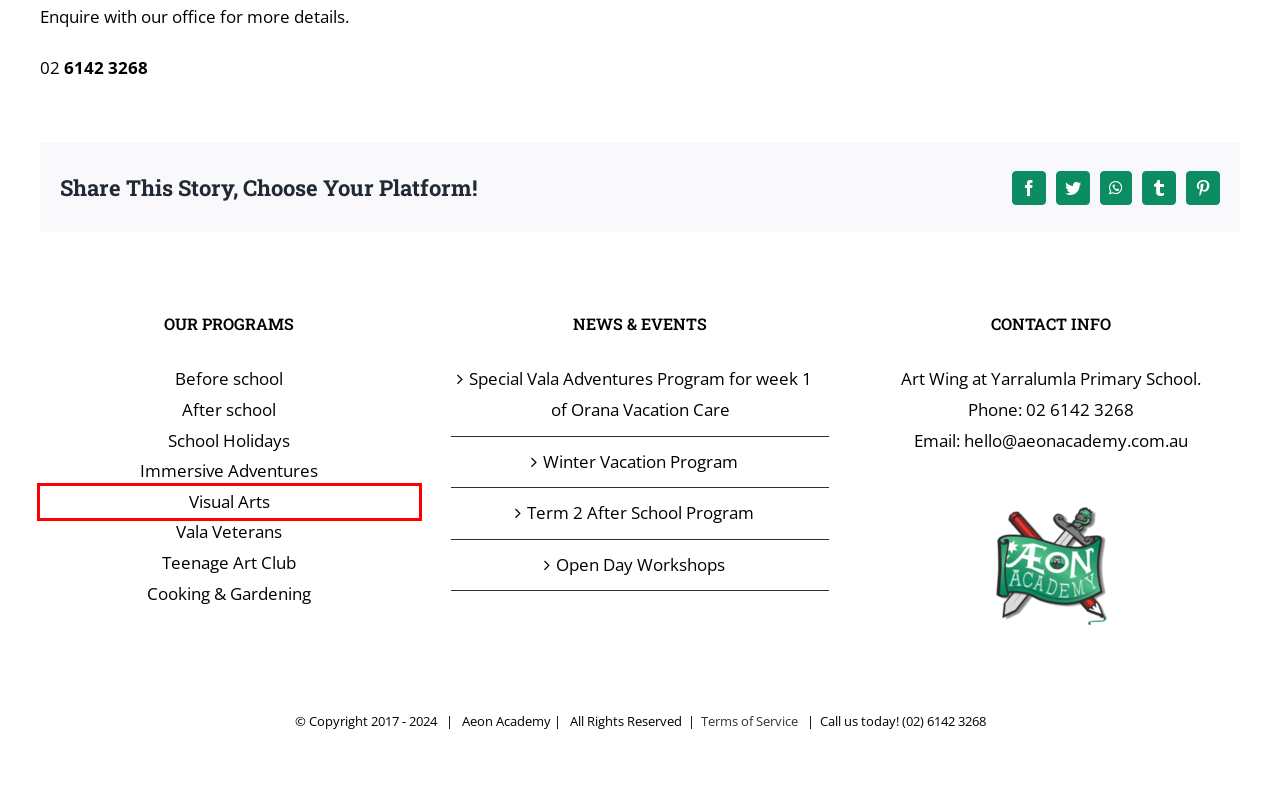Look at the screenshot of a webpage with a red bounding box and select the webpage description that best corresponds to the new page after clicking the element in the red box. Here are the options:
A. Before School – AeonAcademy
B. Vala Adventures – AeonAcademy
C. Cooking & Gardening – AeonAcademy
D. Terms of Service – AeonAcademy
E. Special Vala Adventures Program for week 1 of Orana Vacation Care – AeonAcademy
F. Term 2 After School Program – AeonAcademy
G. Open Day Workshops – AeonAcademy
H. Creative Catalyst Visual Arts – AeonAcademy

H